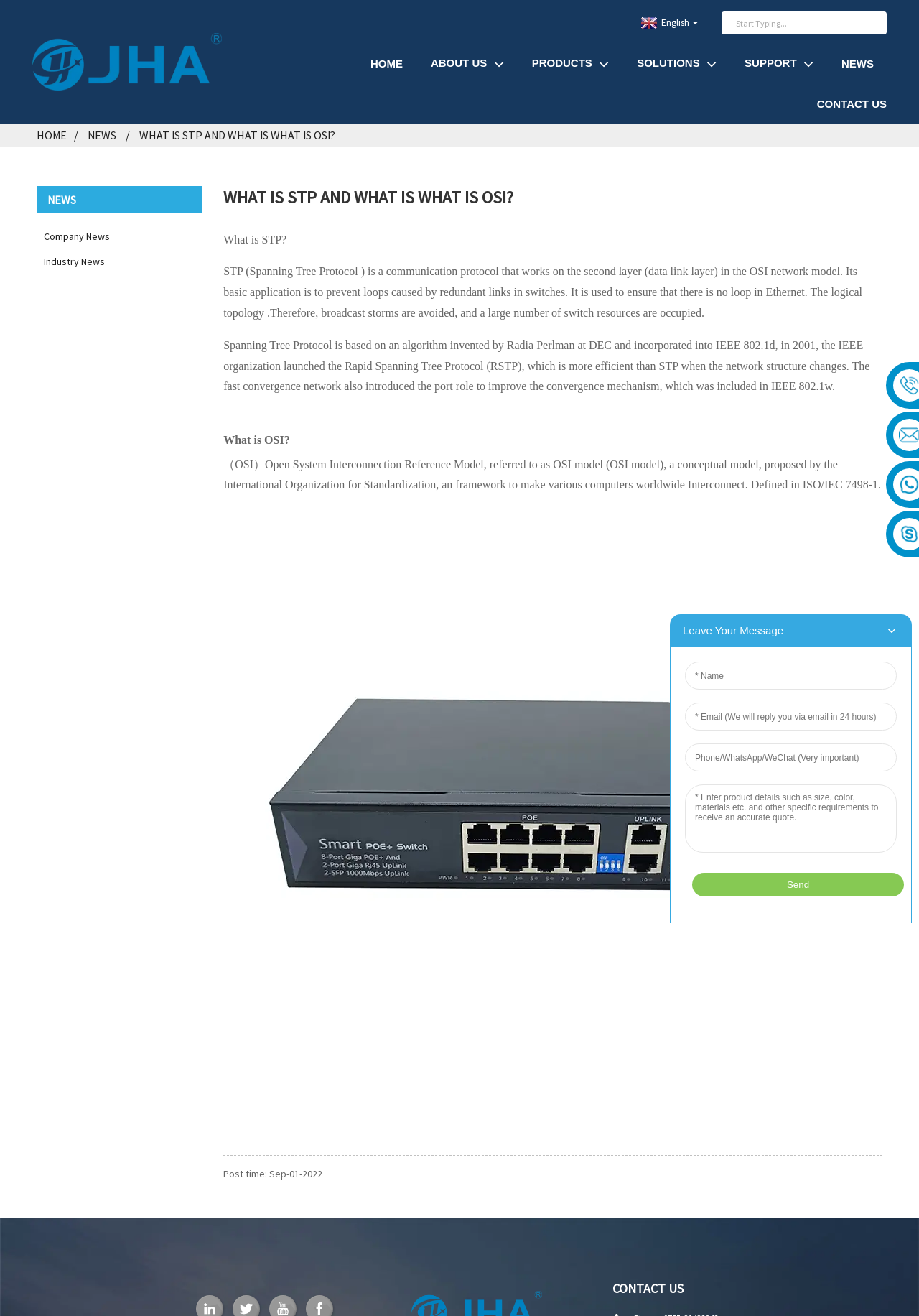Could you find the bounding box coordinates of the clickable area to complete this instruction: "Read Company News"?

[0.048, 0.17, 0.19, 0.189]